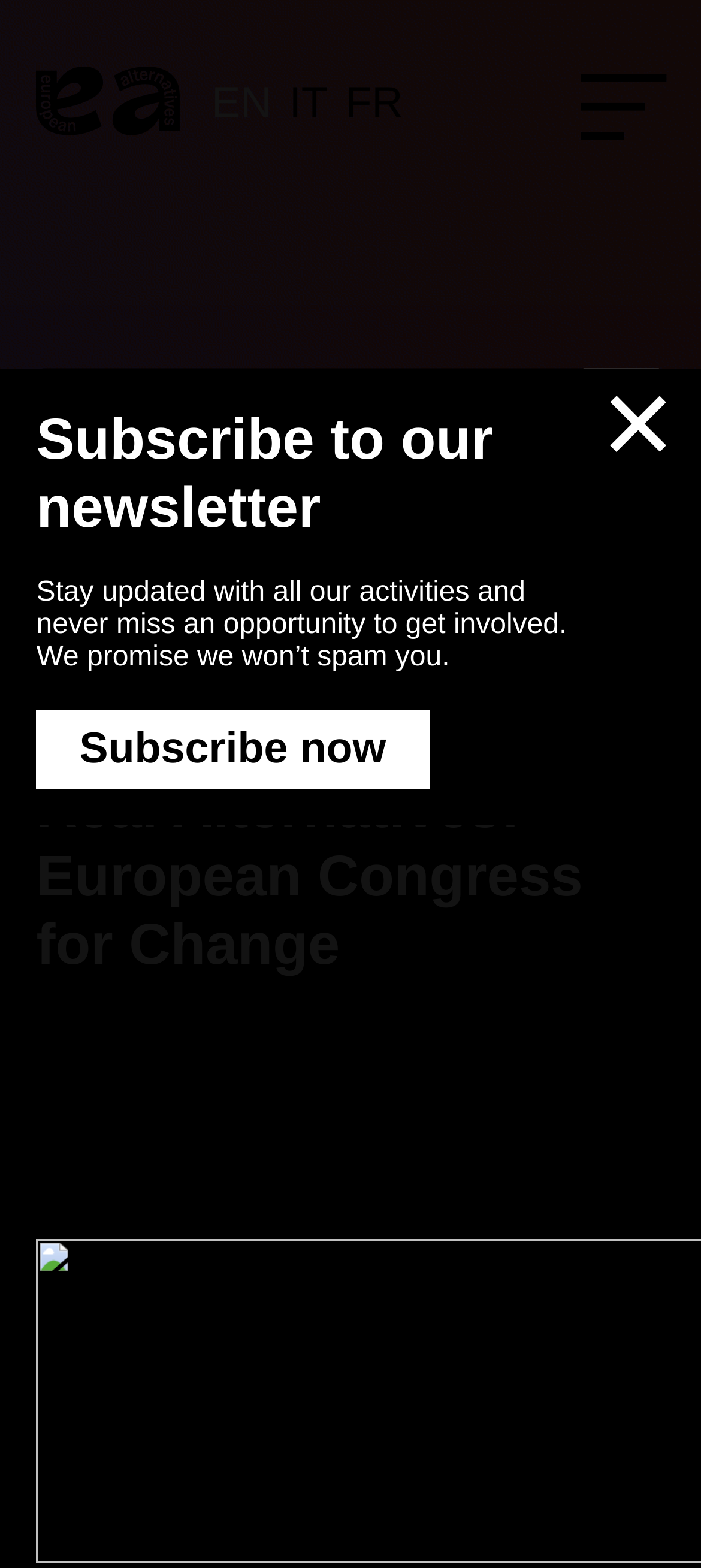Determine the bounding box coordinates of the section to be clicked to follow the instruction: "Open the menu". The coordinates should be given as four float numbers between 0 and 1, formatted as [left, top, right, bottom].

[0.829, 0.04, 0.951, 0.094]